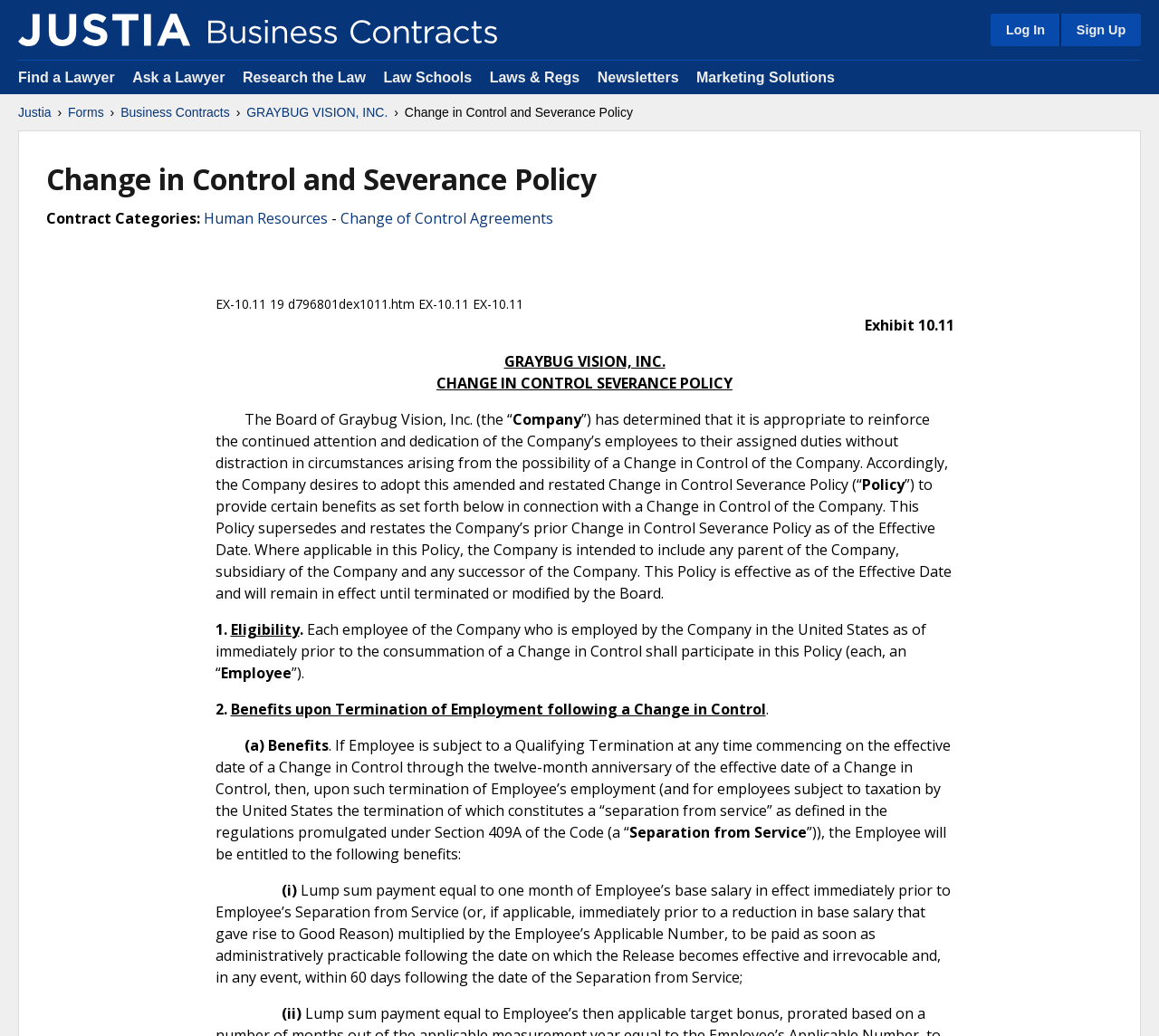Answer the question in a single word or phrase:
How long will the Change in Control Severance Policy remain in effect?

Until terminated or modified